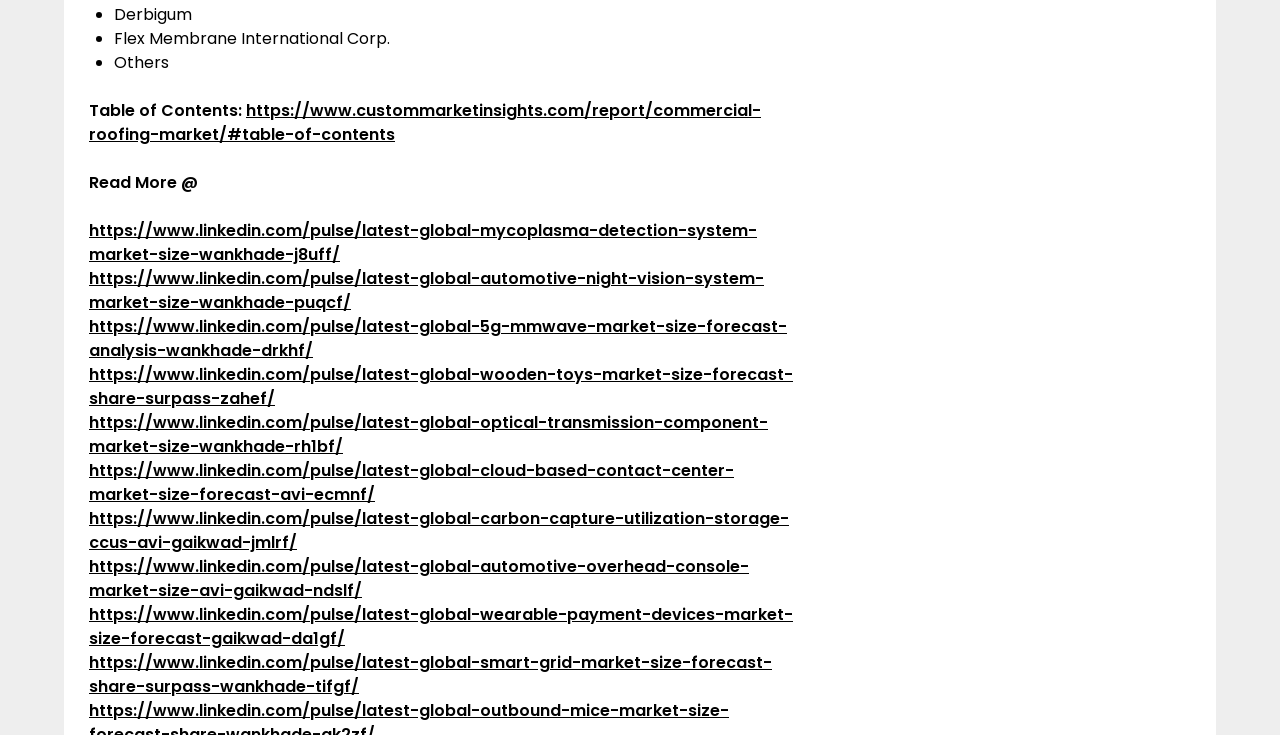What is the last company mentioned in the list?
Give a one-word or short phrase answer based on the image.

Others